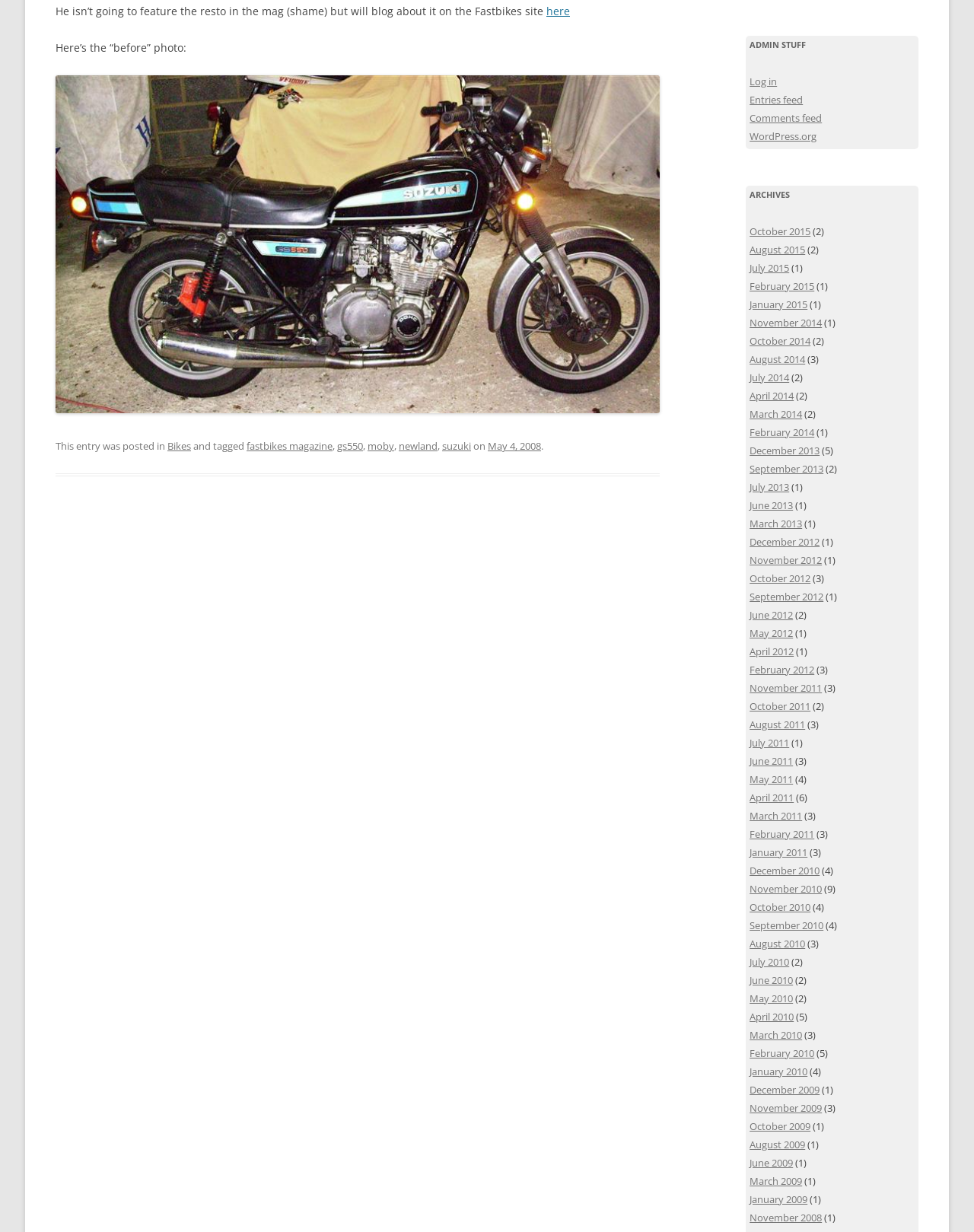Locate the bounding box of the UI element based on this description: "gs550". Provide four float numbers between 0 and 1 as [left, top, right, bottom].

[0.346, 0.357, 0.373, 0.368]